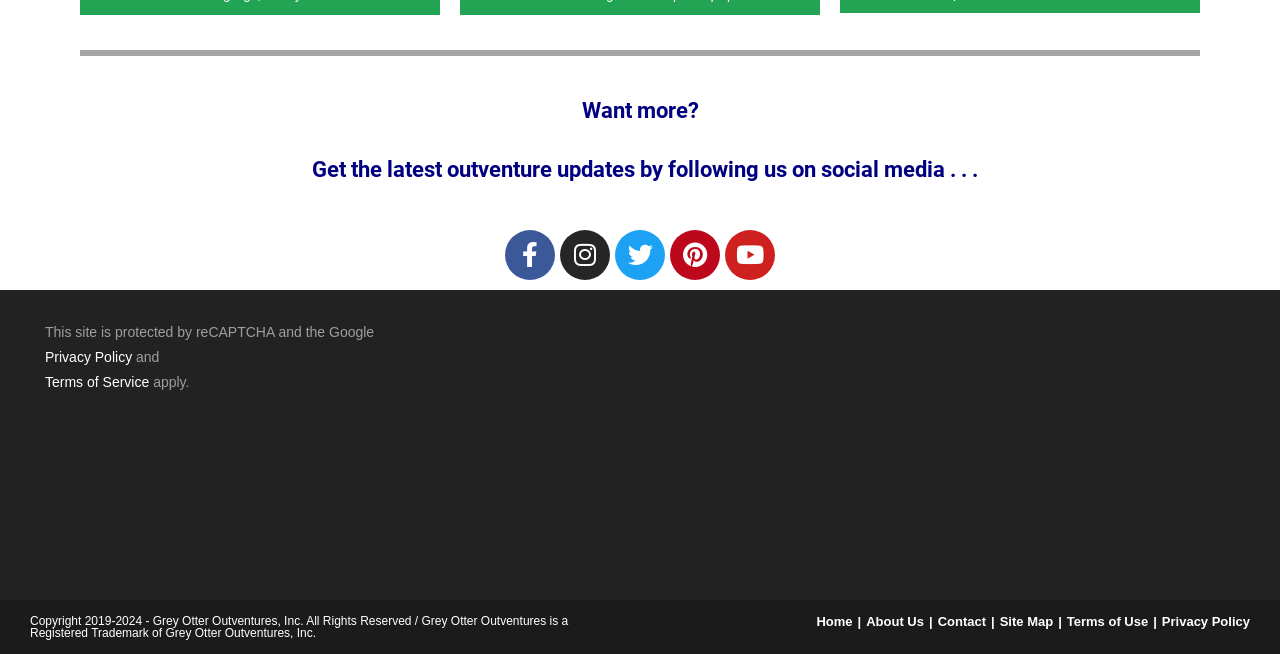Given the description of the UI element: "Privacy Policy", predict the bounding box coordinates in the form of [left, top, right, bottom], with each value being a float between 0 and 1.

[0.908, 0.939, 0.977, 0.962]